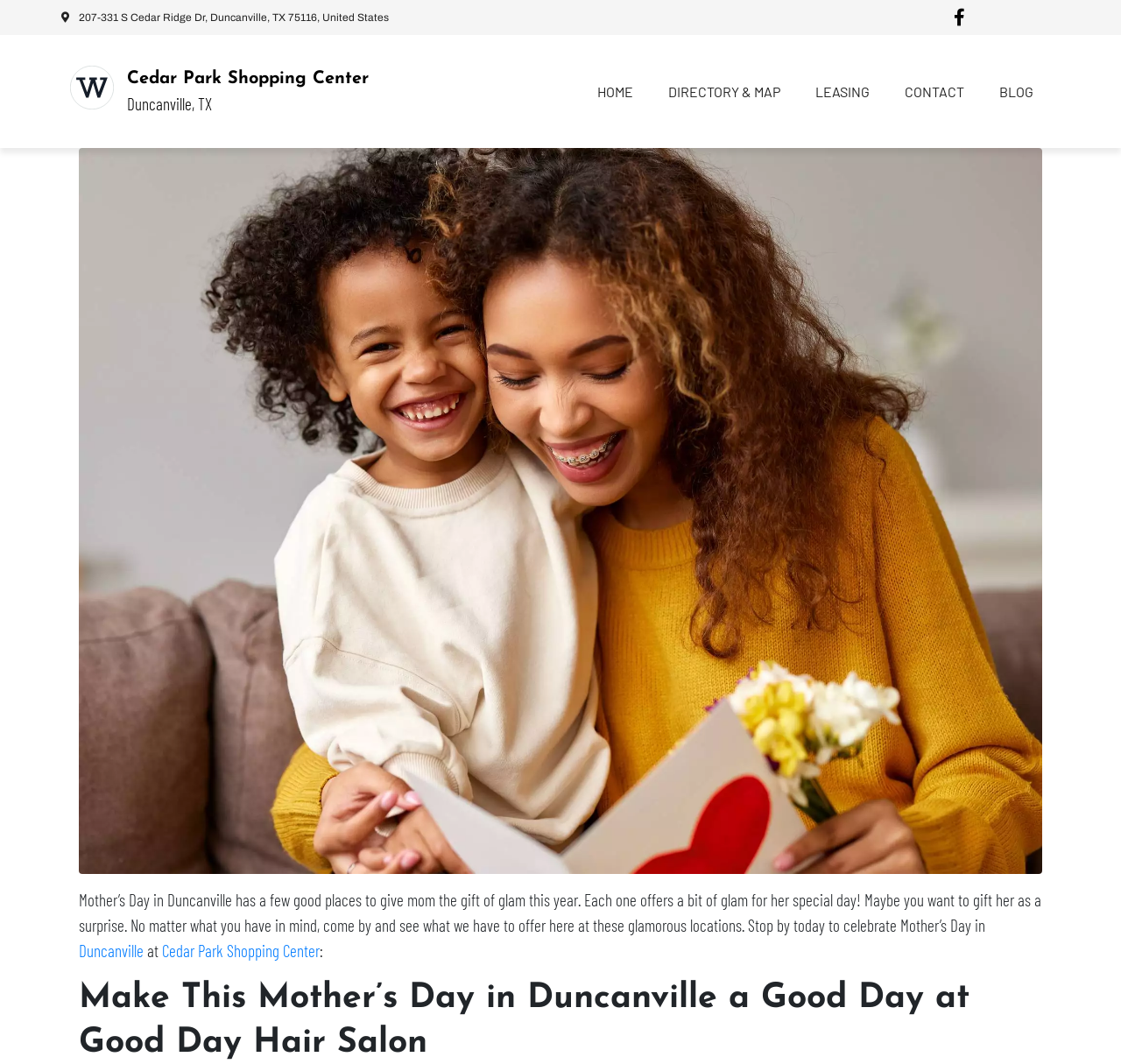Reply to the question with a single word or phrase:
How many navigation links are there at the top of the page?

5